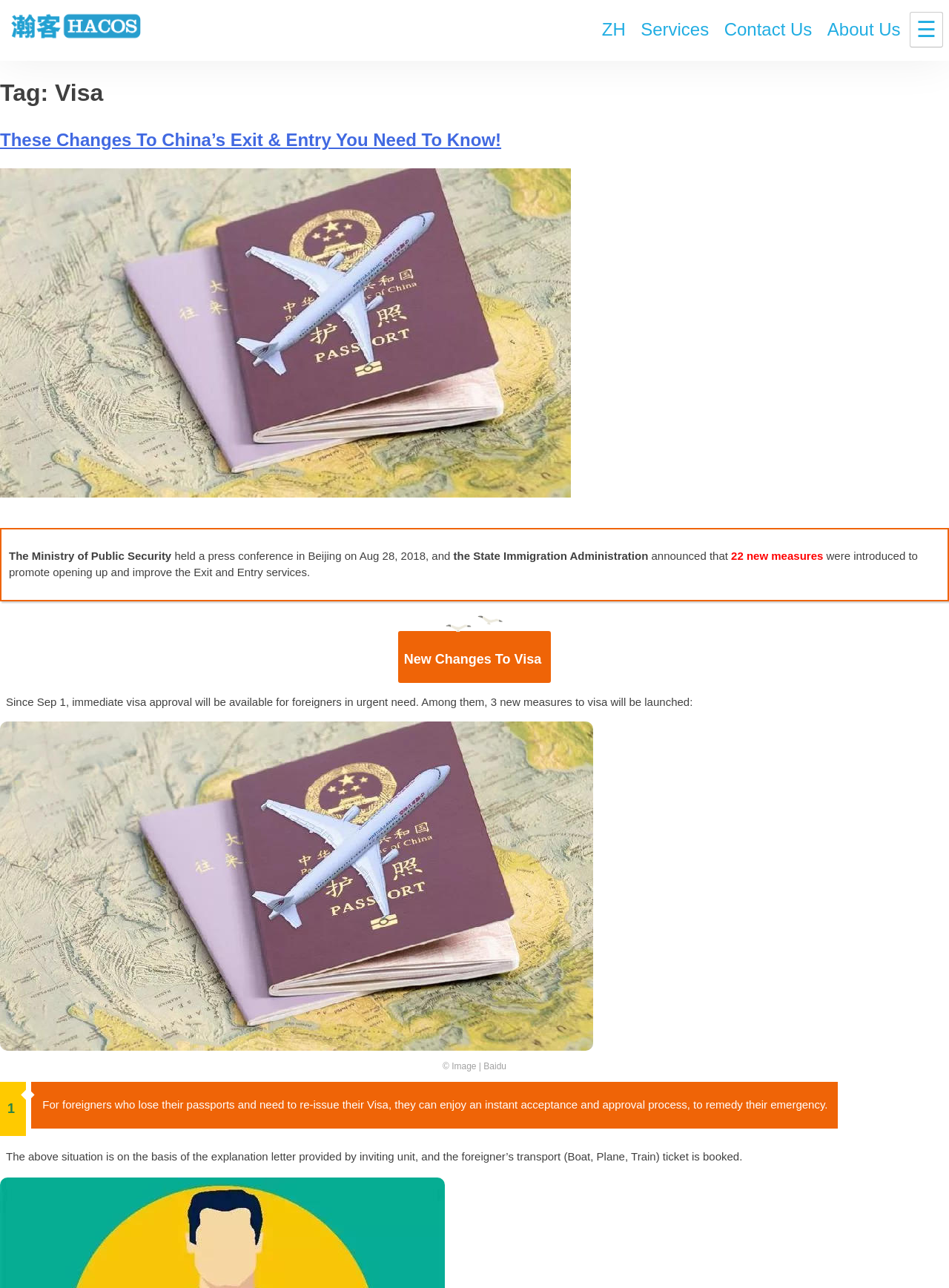Find the bounding box coordinates for the HTML element described as: "Services". The coordinates should consist of four float values between 0 and 1, i.e., [left, top, right, bottom].

[0.669, 0.01, 0.753, 0.035]